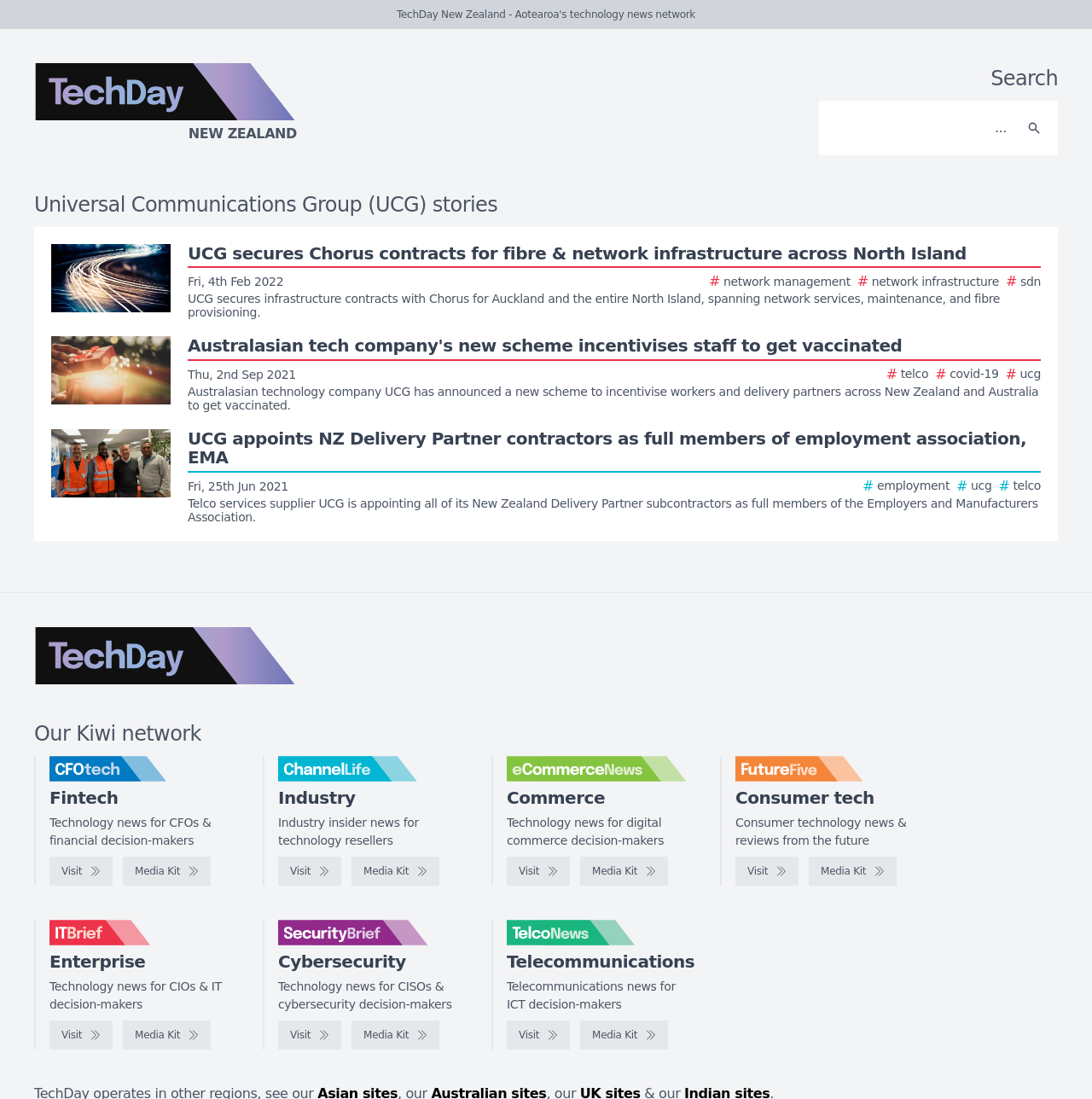Locate the bounding box coordinates of the area to click to fulfill this instruction: "Read UCG secures Chorus contracts for fibre & network infrastructure across North Island story". The bounding box should be presented as four float numbers between 0 and 1, in the order [left, top, right, bottom].

[0.047, 0.222, 0.953, 0.291]